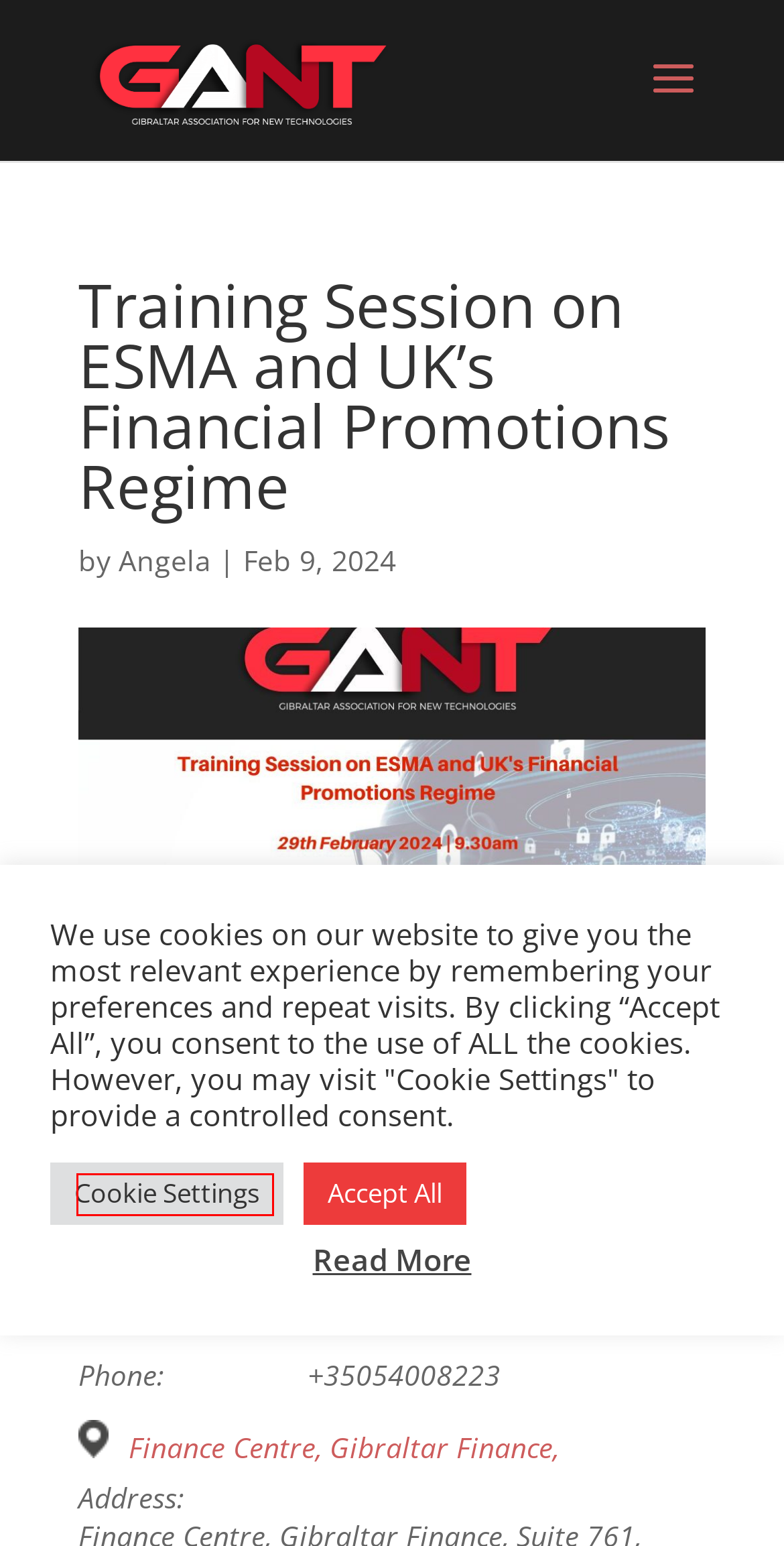Examine the screenshot of a webpage with a red bounding box around a UI element. Your task is to identify the webpage description that best corresponds to the new webpage after clicking the specified element. The given options are:
A. GANT – Gibraltar Association for New Technology
B. Cookies Policy for Gibraltar Association for New Technologies  - TermsFeed
C. Blockchain and Crypto Community Attend Gibraltar Finance DLT Seminar in London | GANT
D. Finance Centre, Gibraltar Finance, | GANT
E. 2023 Christmas Message  | GANT
F. Calendar | GANT
G. Angela | GANT
H. Co-ordinators | GANT

F